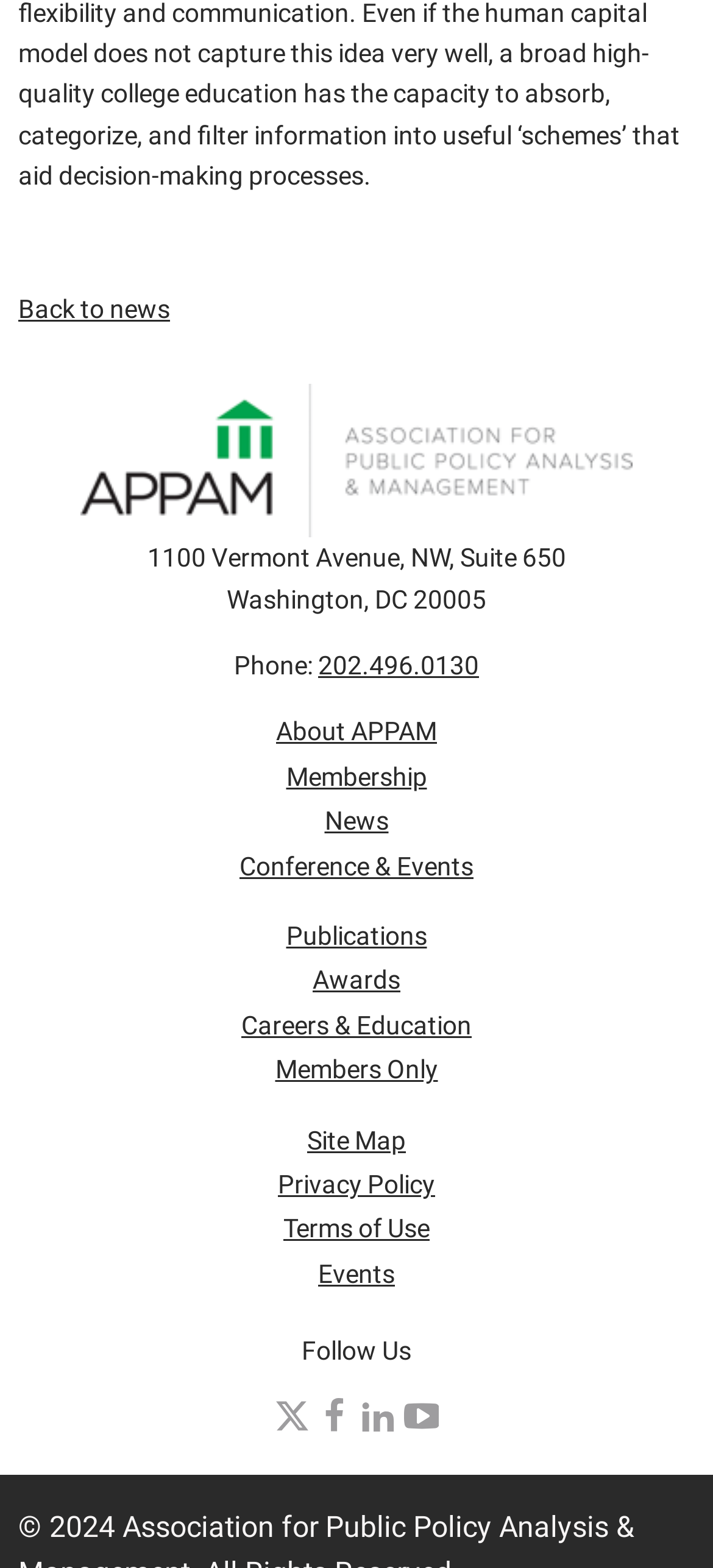What is the address of APPAM?
Using the image, answer in one word or phrase.

1100 Vermont Avenue, NW, Suite 650